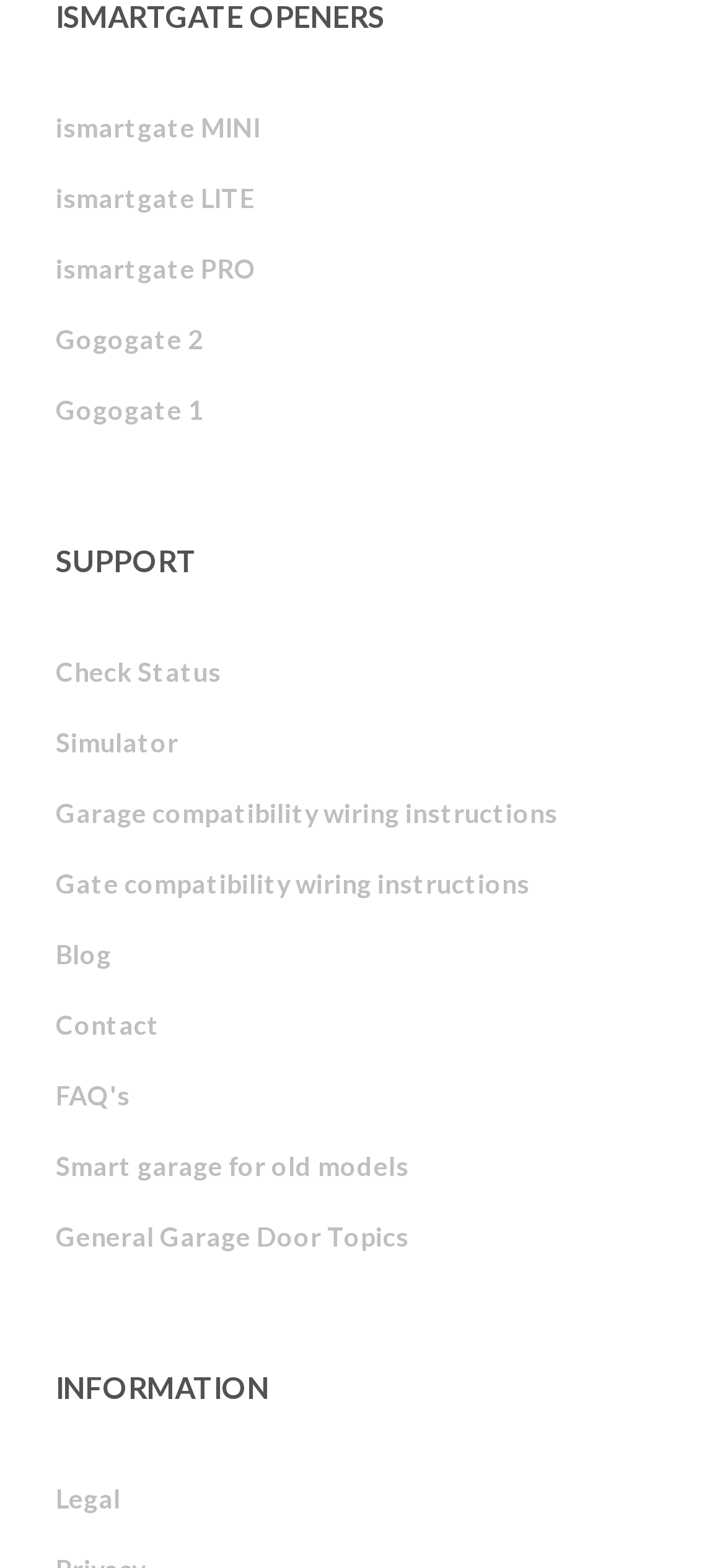Identify the bounding box coordinates of the element to click to follow this instruction: 'Check Status'. Ensure the coordinates are four float values between 0 and 1, provided as [left, top, right, bottom].

[0.077, 0.406, 0.921, 0.451]